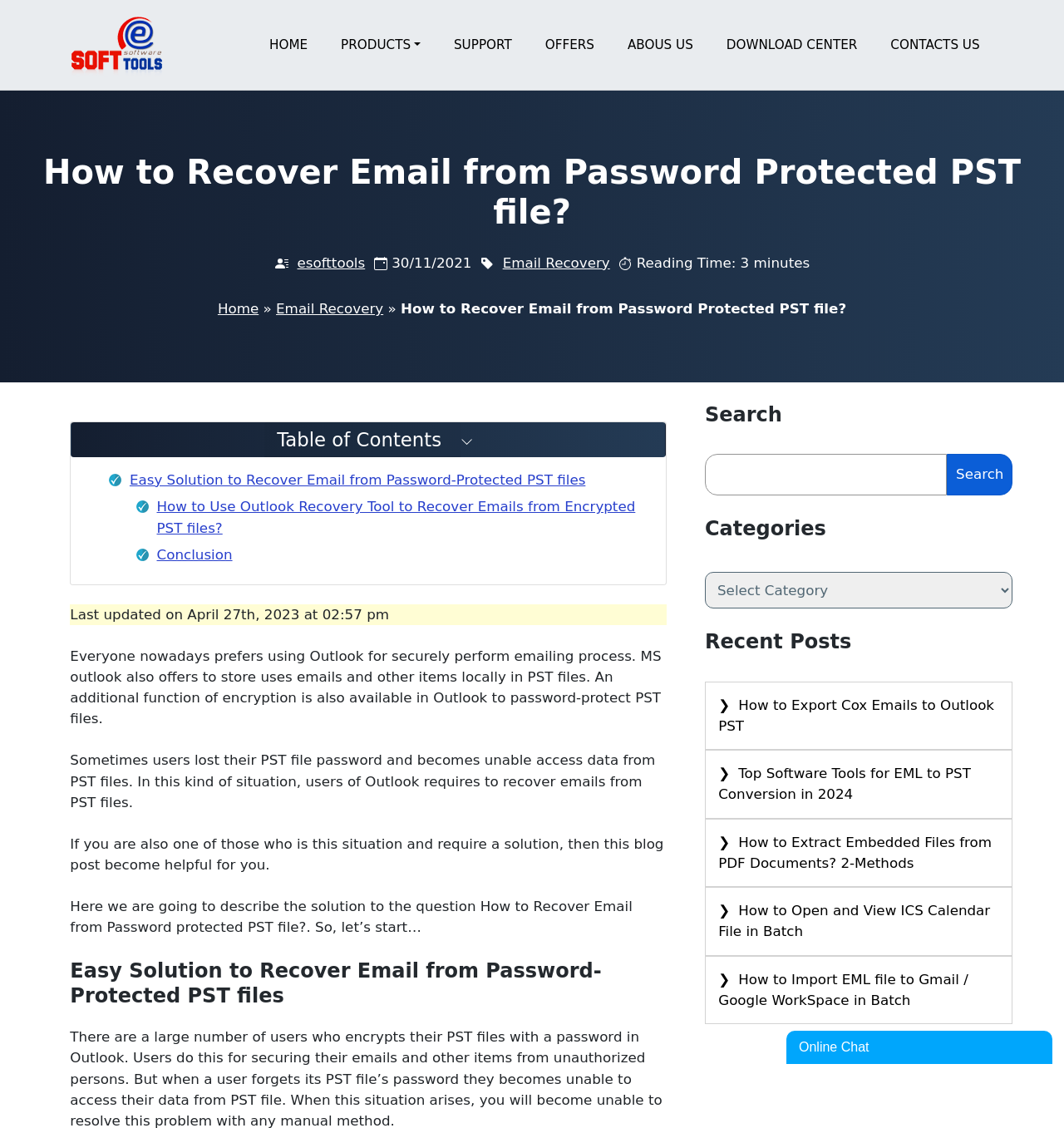Determine the bounding box coordinates of the area to click in order to meet this instruction: "Search for something".

[0.662, 0.402, 0.952, 0.439]